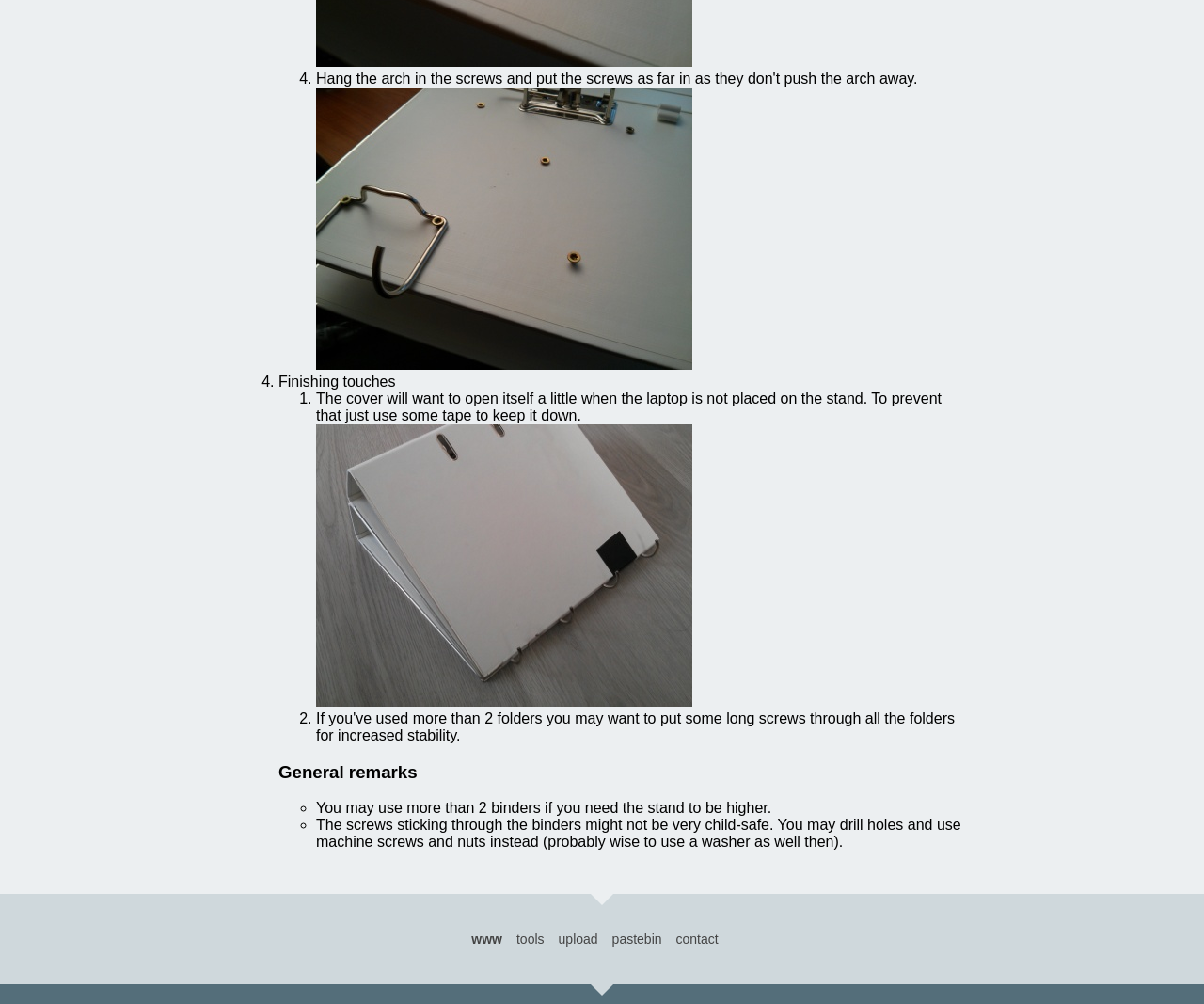What is the alternative to using screws?
Please look at the screenshot and answer in one word or a short phrase.

Machine screws and nuts